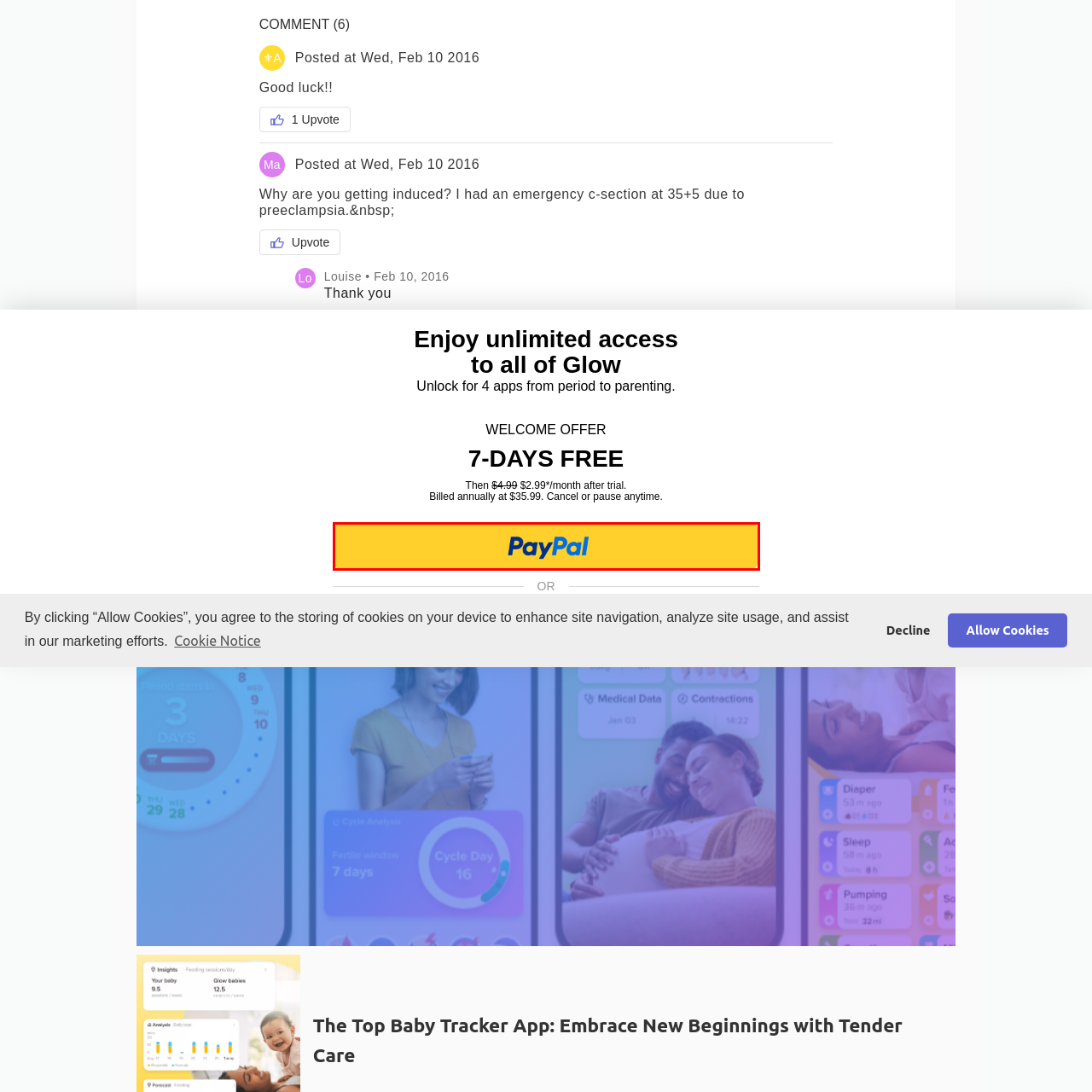Deliver a detailed explanation of the elements found in the red-marked area of the image.

The image features the recognizable PayPal logo displayed prominently on a vibrant yellow background. The logo itself includes the word "PayPal" in blue and stylized lettering with a distinct design that integrates two overlapping shapes, often in blue and dark blue hues. This visual branding signifies the global online payment platform, known for its secure transactions and digital wallet services, facilitating payments and money transfers between individuals and businesses worldwide. The bright yellow backdrop enhances the logo's visibility and creates a striking contrast, drawing attention to the brand's commitment to accessibility and user-friendly experiences in online commerce.